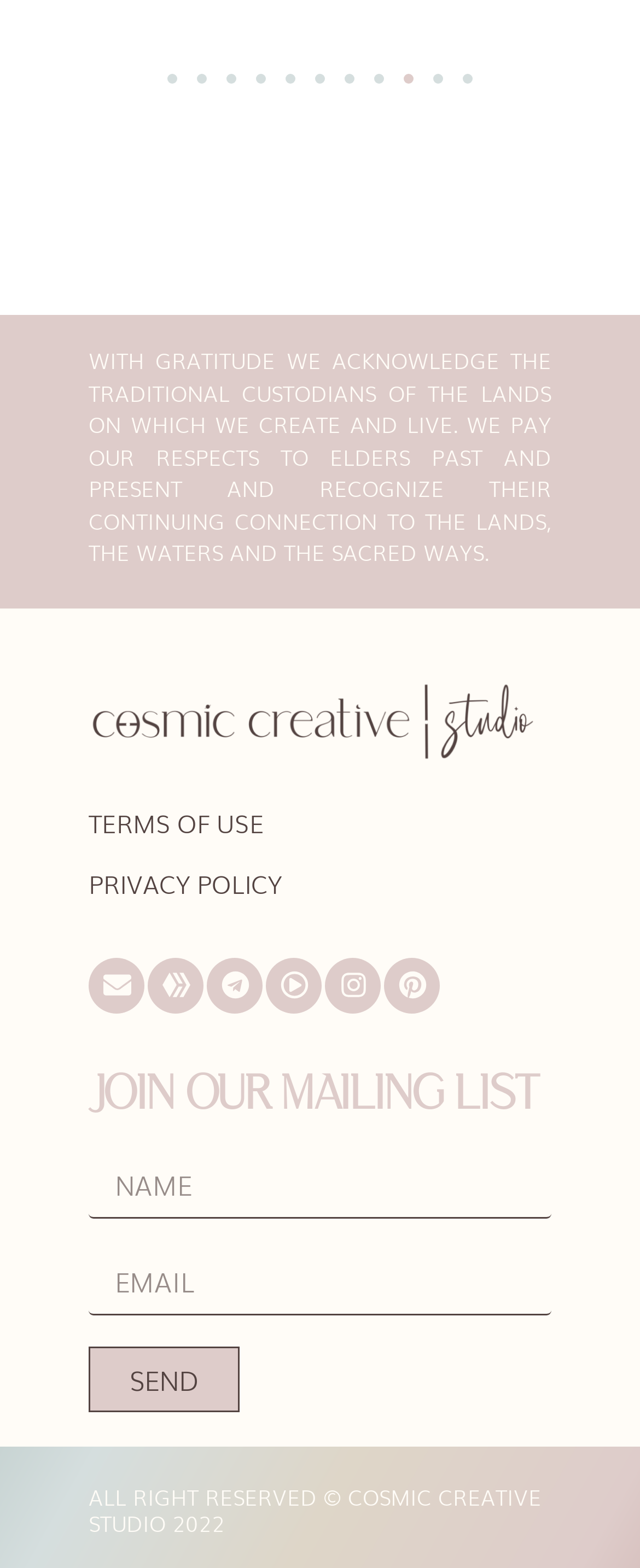Carefully observe the image and respond to the question with a detailed answer:
What is the label of the first textbox in the form?

The first textbox in the form has a label 'Name', suggesting that it is used to input a person's name to join a mailing list.